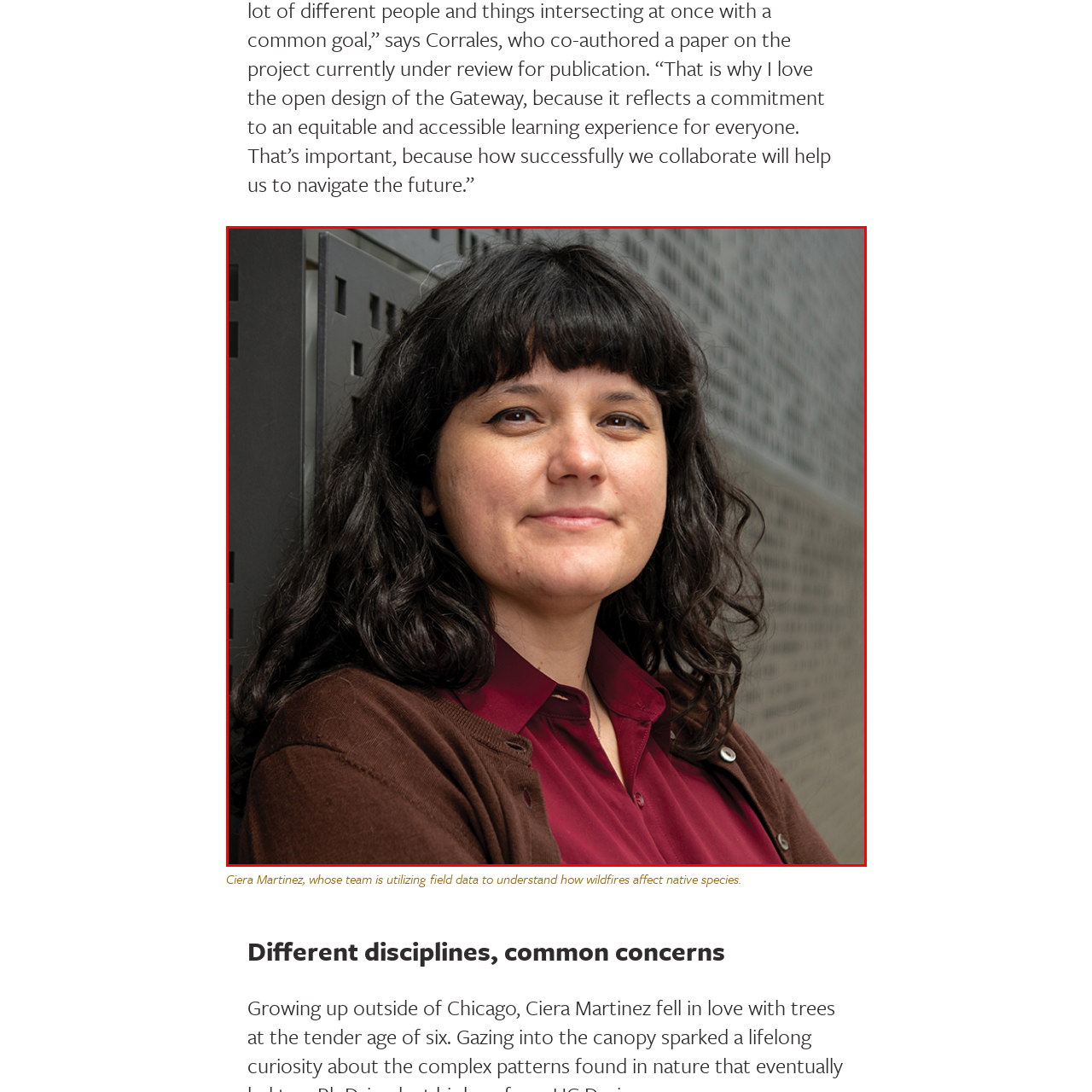View the element within the red boundary, What is the color of Ciera's shirt? 
Deliver your response in one word or phrase.

vibrant red